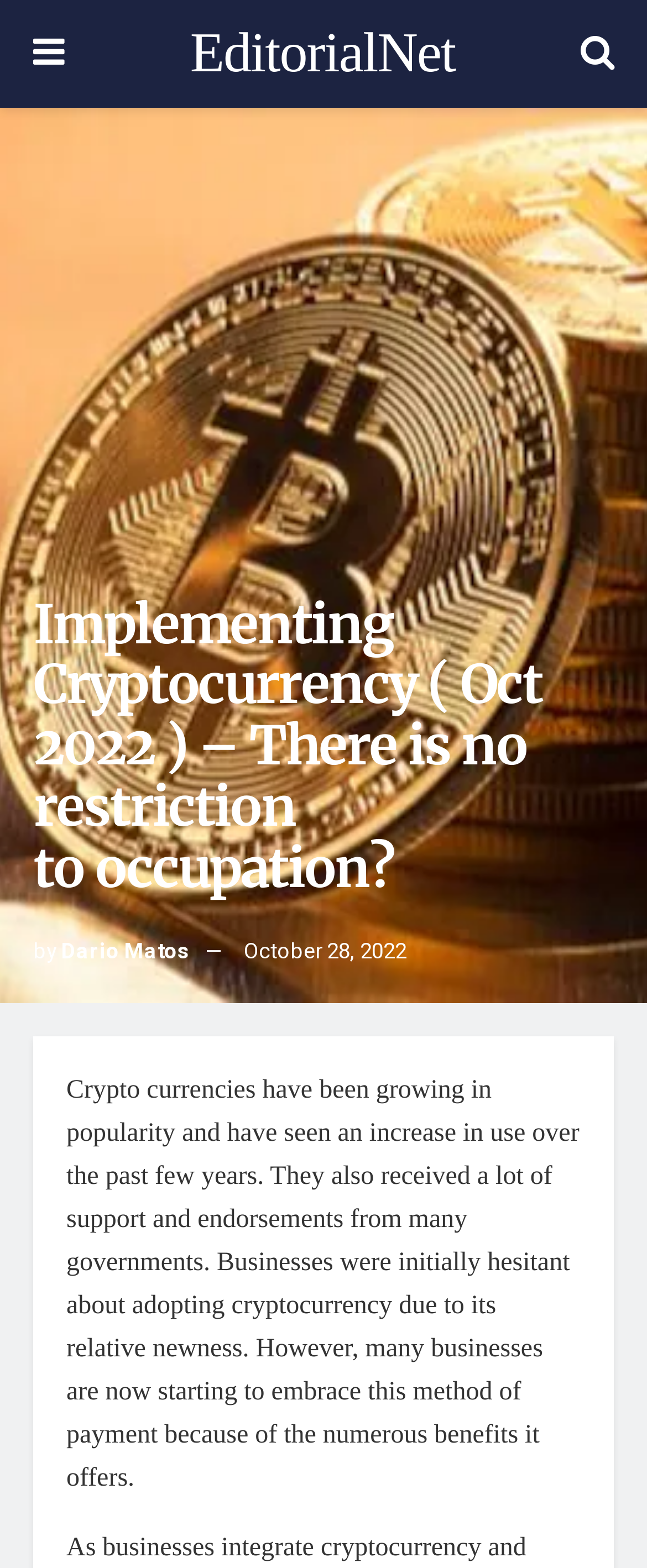Using the provided element description, identify the bounding box coordinates as (top-left x, top-left y, bottom-right x, bottom-right y). Ensure all values are between 0 and 1. Description: EditorialNet

[0.294, 0.016, 0.704, 0.052]